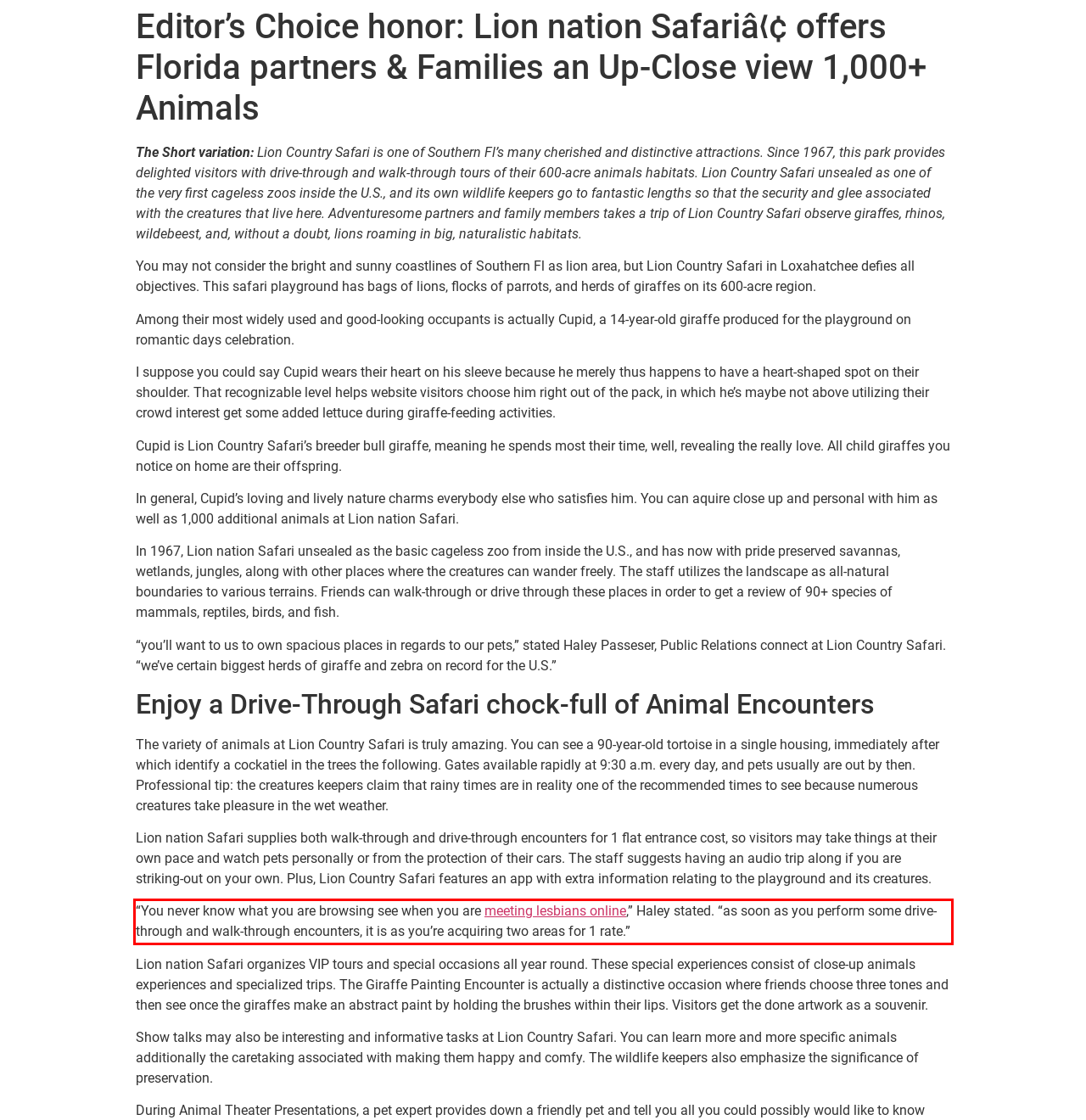Identify the text inside the red bounding box in the provided webpage screenshot and transcribe it.

“You never know what you are browsing see when you are meeting lesbians online,” Haley stated. “as soon as you perform some drive-through and walk-through encounters, it is as you’re acquiring two areas for 1 rate.”